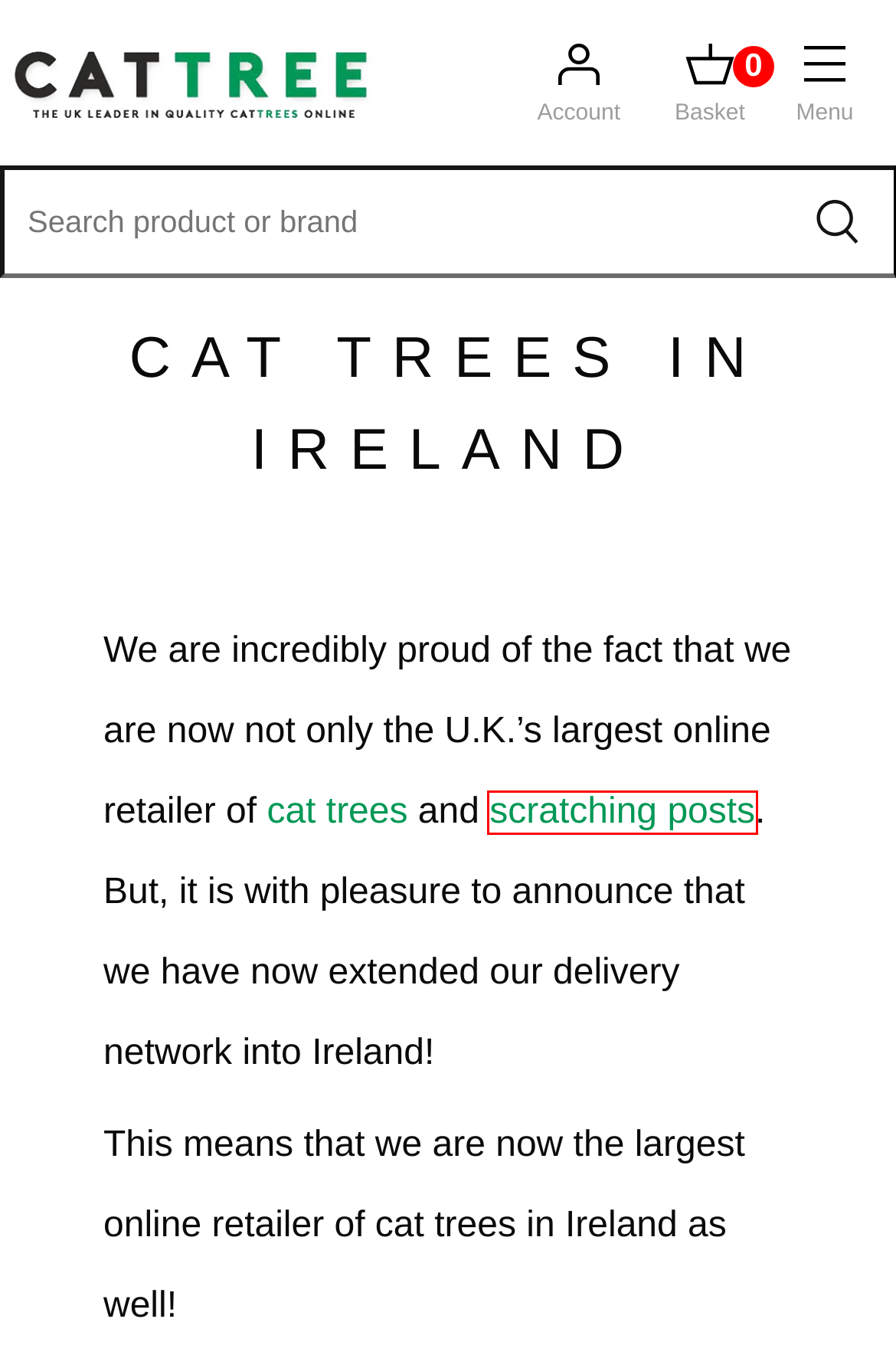Observe the provided screenshot of a webpage that has a red rectangle bounding box. Determine the webpage description that best matches the new webpage after clicking the element inside the red bounding box. Here are the candidates:
A. Maine Coon Royal Deluxe (Blackline) | LOWEST PRICES GUARANTEED | FREE DELIVERY
B. Maine Coon Lounger De Luxe Crown (Cream) | LOWEST PRICES GUARANTEED | FREE DELIVERY
C. Cat Scratching Posts | LOWEST PRICES & FREE DELIVERY
D. Maine Coon Tower Crown (Blackline) | LOWEST PRICES GUARANTEED | FREE DELIVERY
E. Cat Tree Catharina 160cm (Royal Cappuccino) | LOWEST PRICES GUARANTEED | FREE DELIVERY
F. Kings & Queens Victoria 45cm (Royal Grey) | LOWEST PRICES GUARANTEED | FREE DELIVERY
G. My Account - Cat Tree UK
H. Cat Tree Little Rock 99cm (Cappuccino) | LOWEST PRICES GUARANTEED | FREE DELIVERY

C